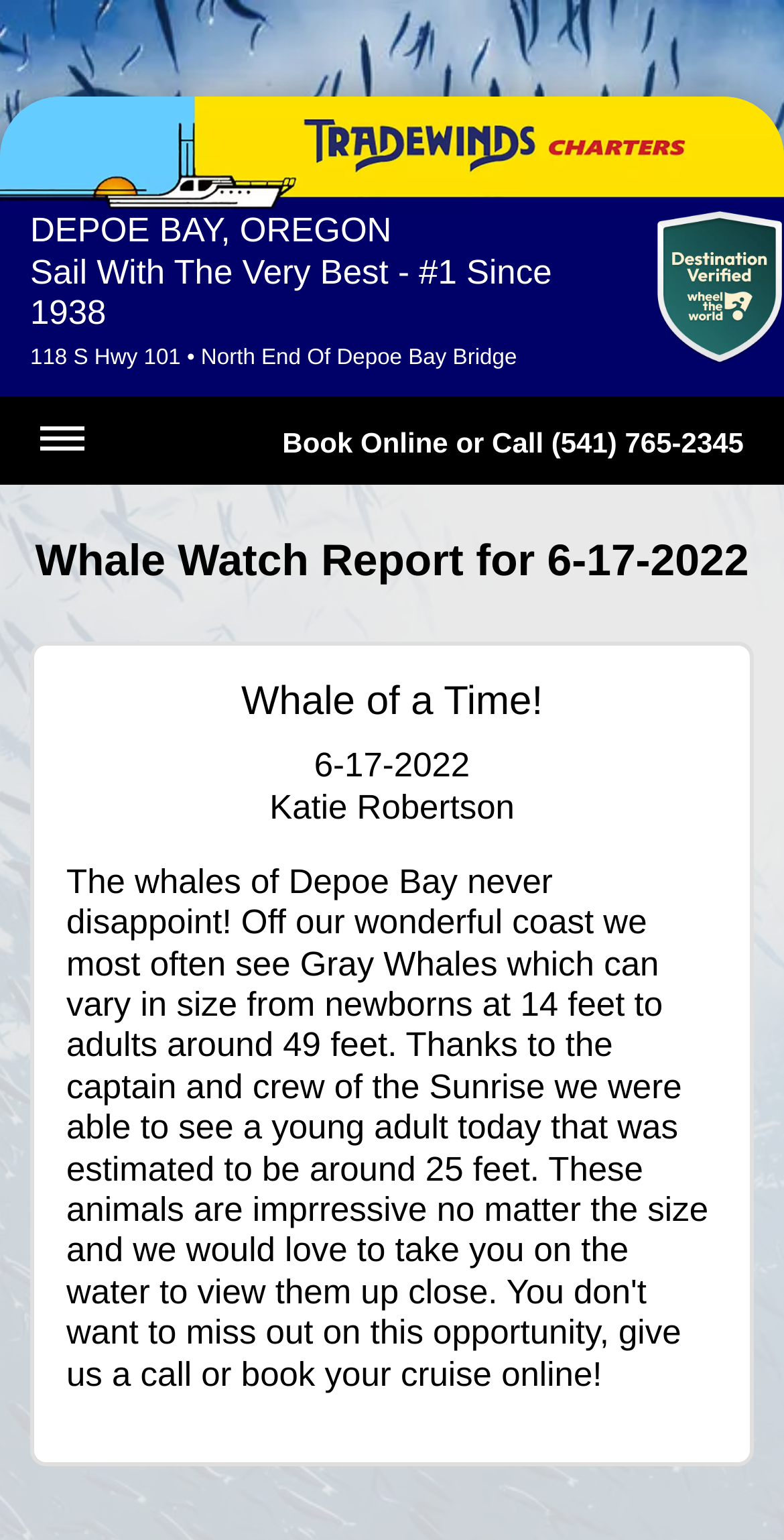Please provide a one-word or phrase answer to the question: 
What is the ranking of Tradewinds Charters?

#1 Since 1938